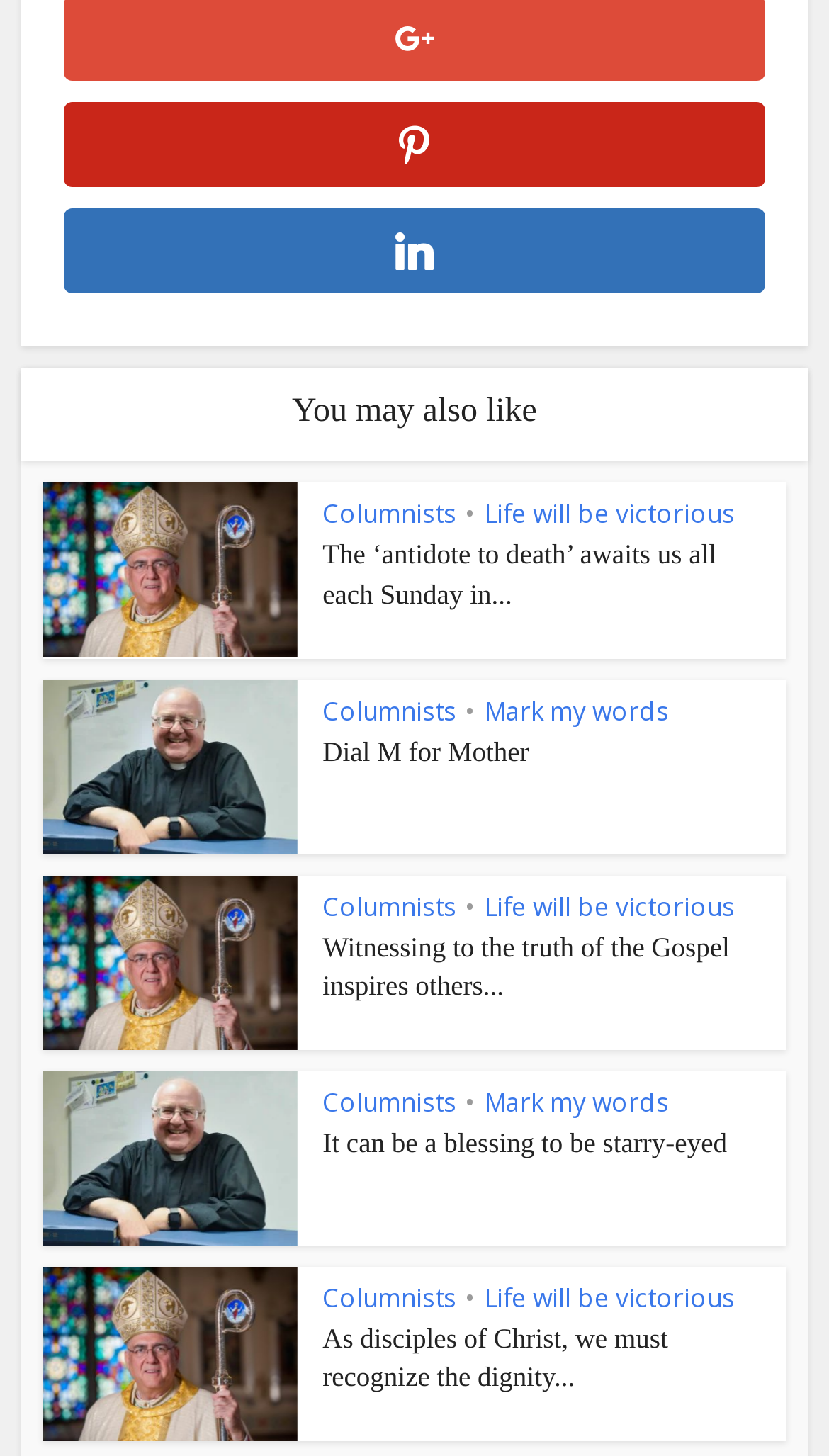Locate the bounding box coordinates of the UI element described by: "Mark my words". The bounding box coordinates should consist of four float numbers between 0 and 1, i.e., [left, top, right, bottom].

[0.584, 0.475, 0.807, 0.5]